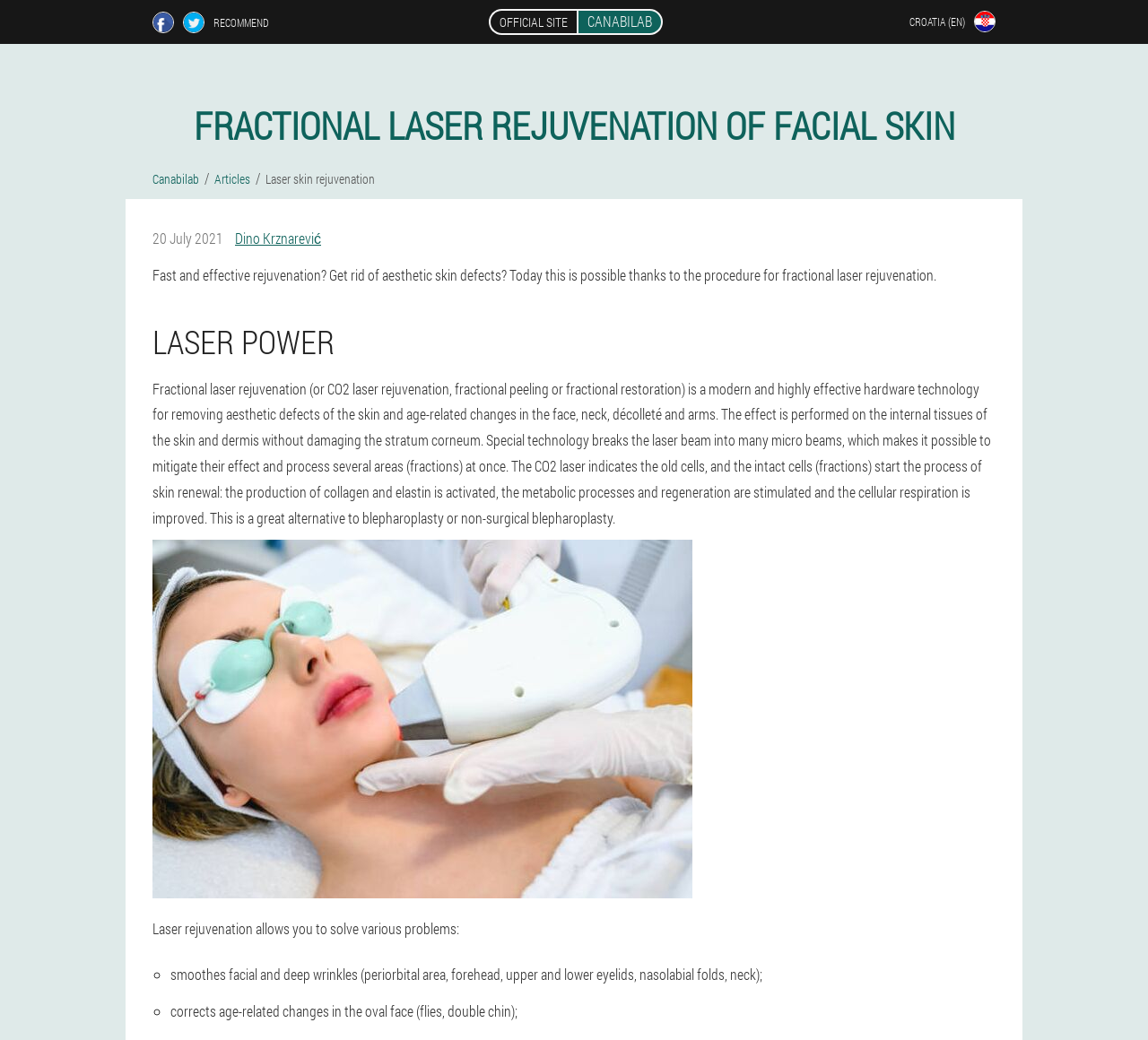Determine the coordinates of the bounding box for the clickable area needed to execute this instruction: "Learn about fractional laser rejuvenation".

[0.133, 0.364, 0.863, 0.507]